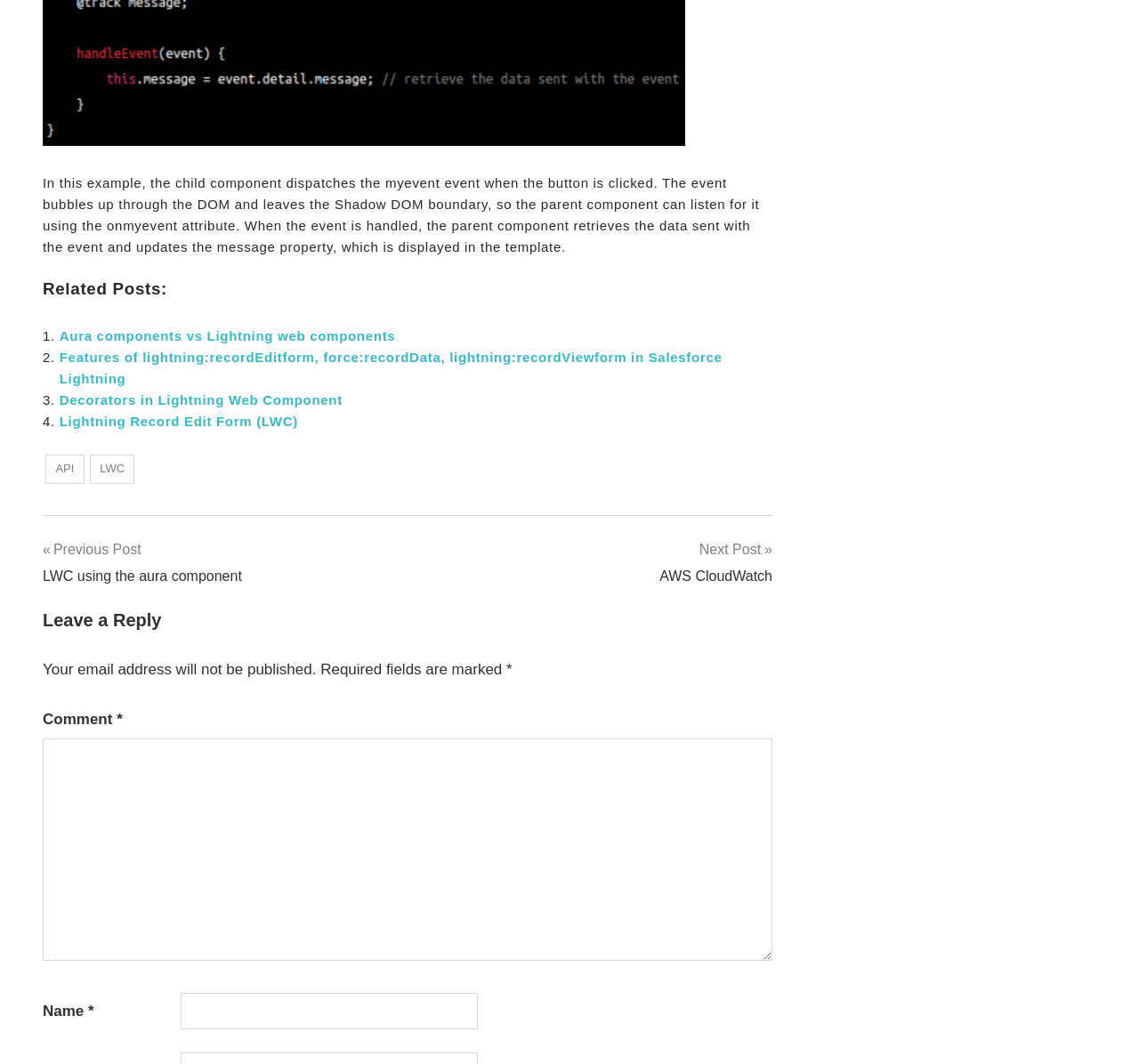Find the bounding box coordinates of the clickable element required to execute the following instruction: "Enter a comment in the 'Comment *' textbox". Provide the coordinates as four float numbers between 0 and 1, i.e., [left, top, right, bottom].

[0.038, 0.694, 0.678, 0.903]